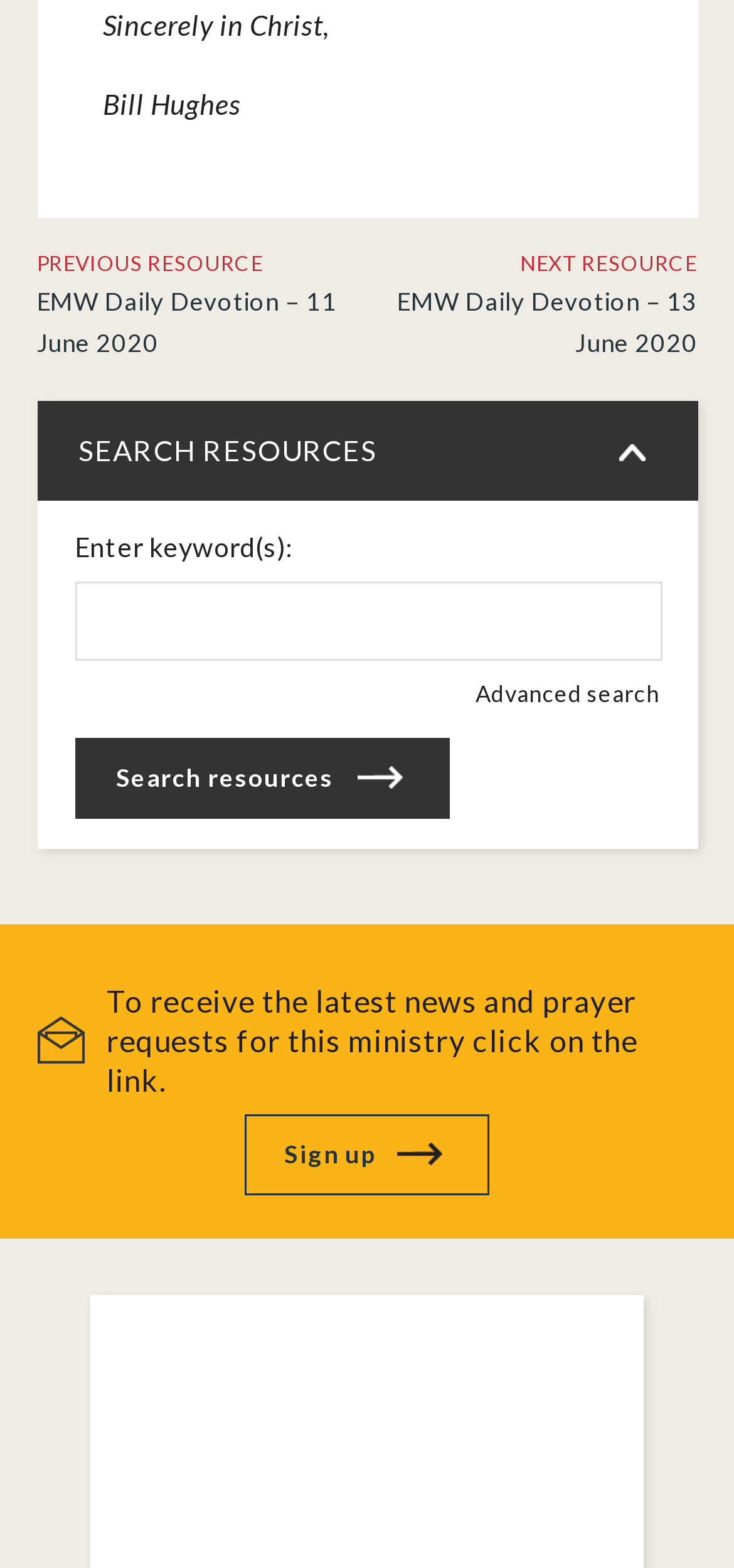What is the author's name?
Based on the screenshot, respond with a single word or phrase.

Bill Hughes